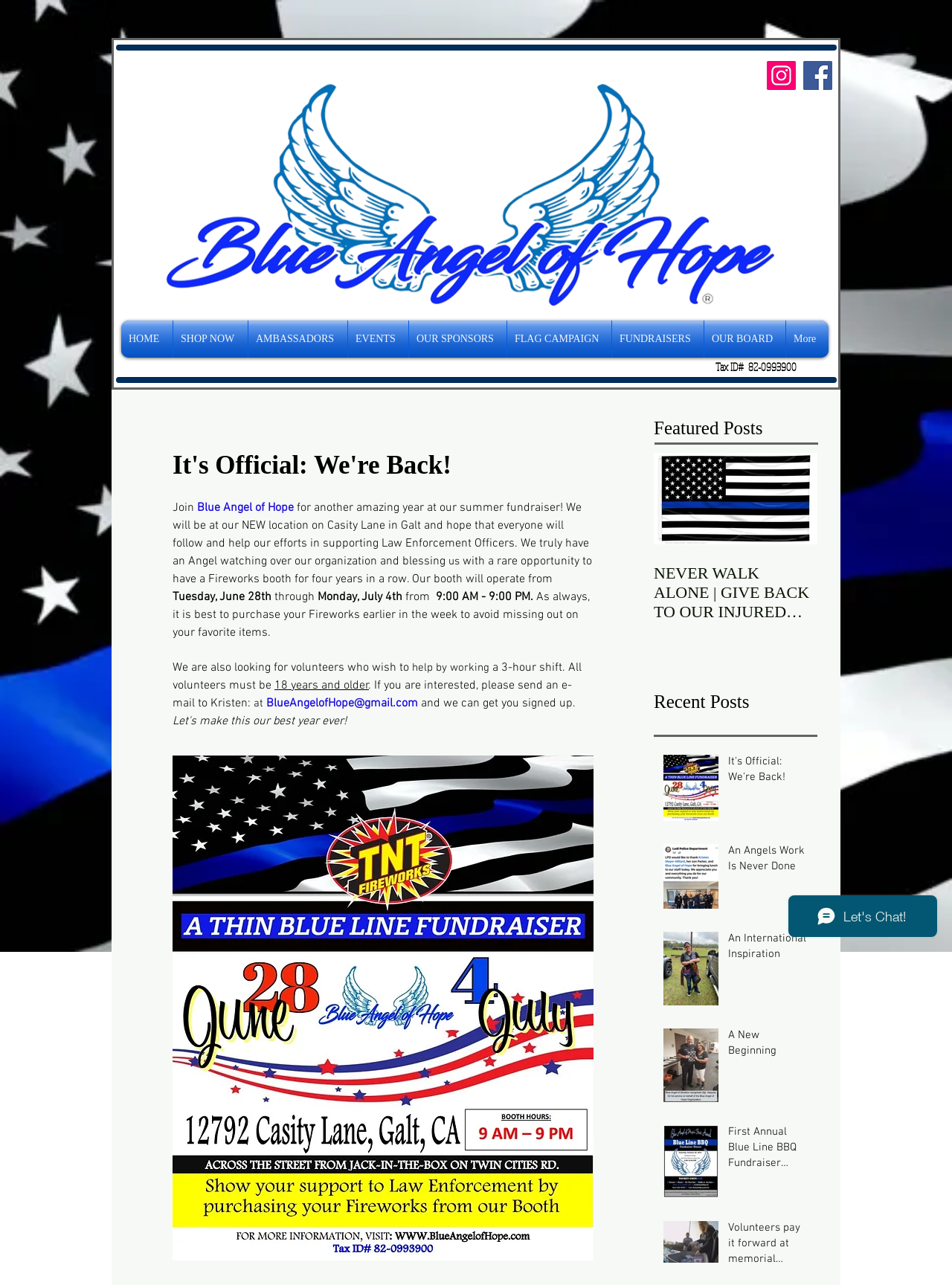Utilize the details in the image to thoroughly answer the following question: What is the age requirement for volunteers?

The age requirement for volunteers can be found in the text 'All volunteers must be 18 years and older' which is part of the paragraph describing the volunteer opportunities.